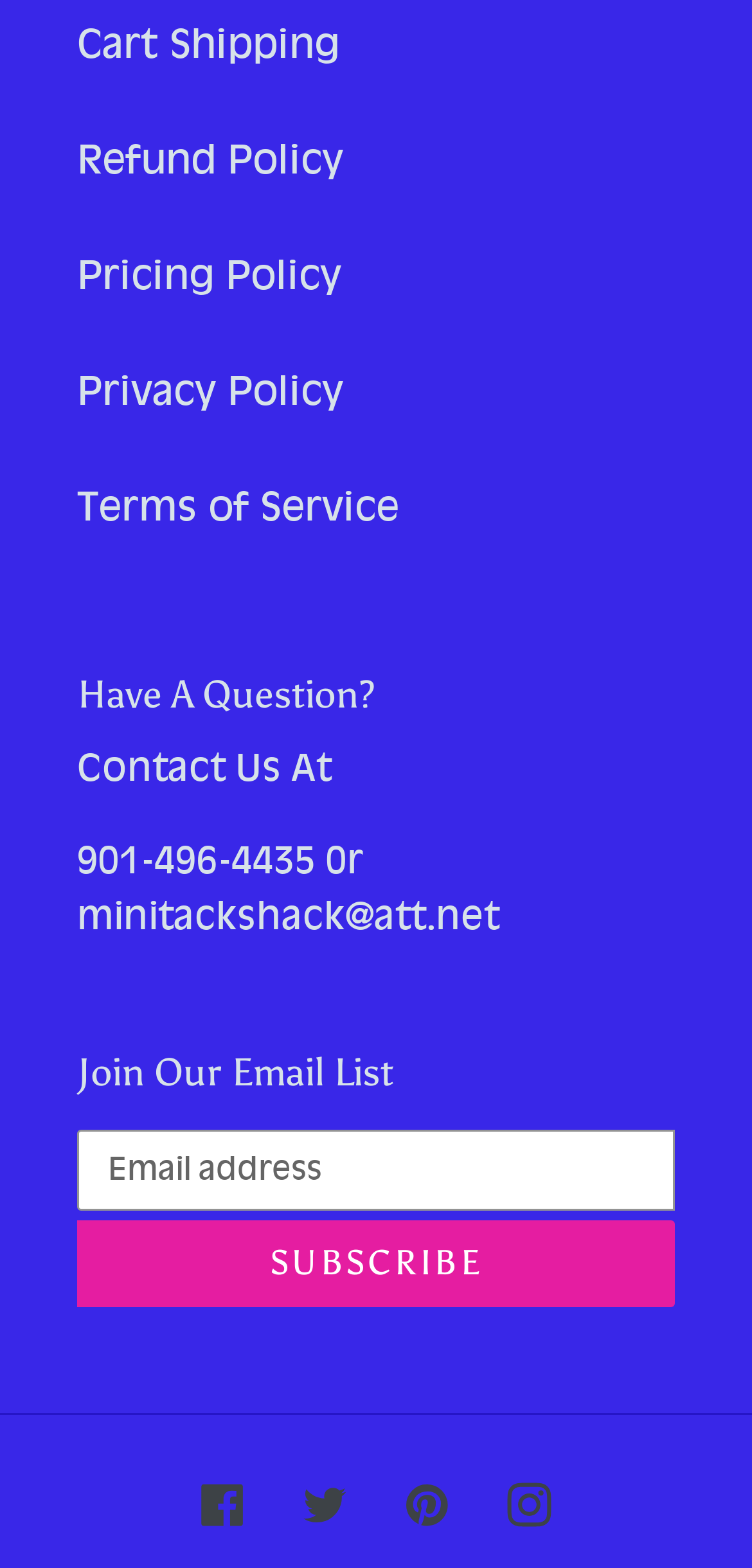Find the bounding box coordinates for the element that must be clicked to complete the instruction: "Click on 'Export from Mind Genius'". The coordinates should be four float numbers between 0 and 1, indicated as [left, top, right, bottom].

None